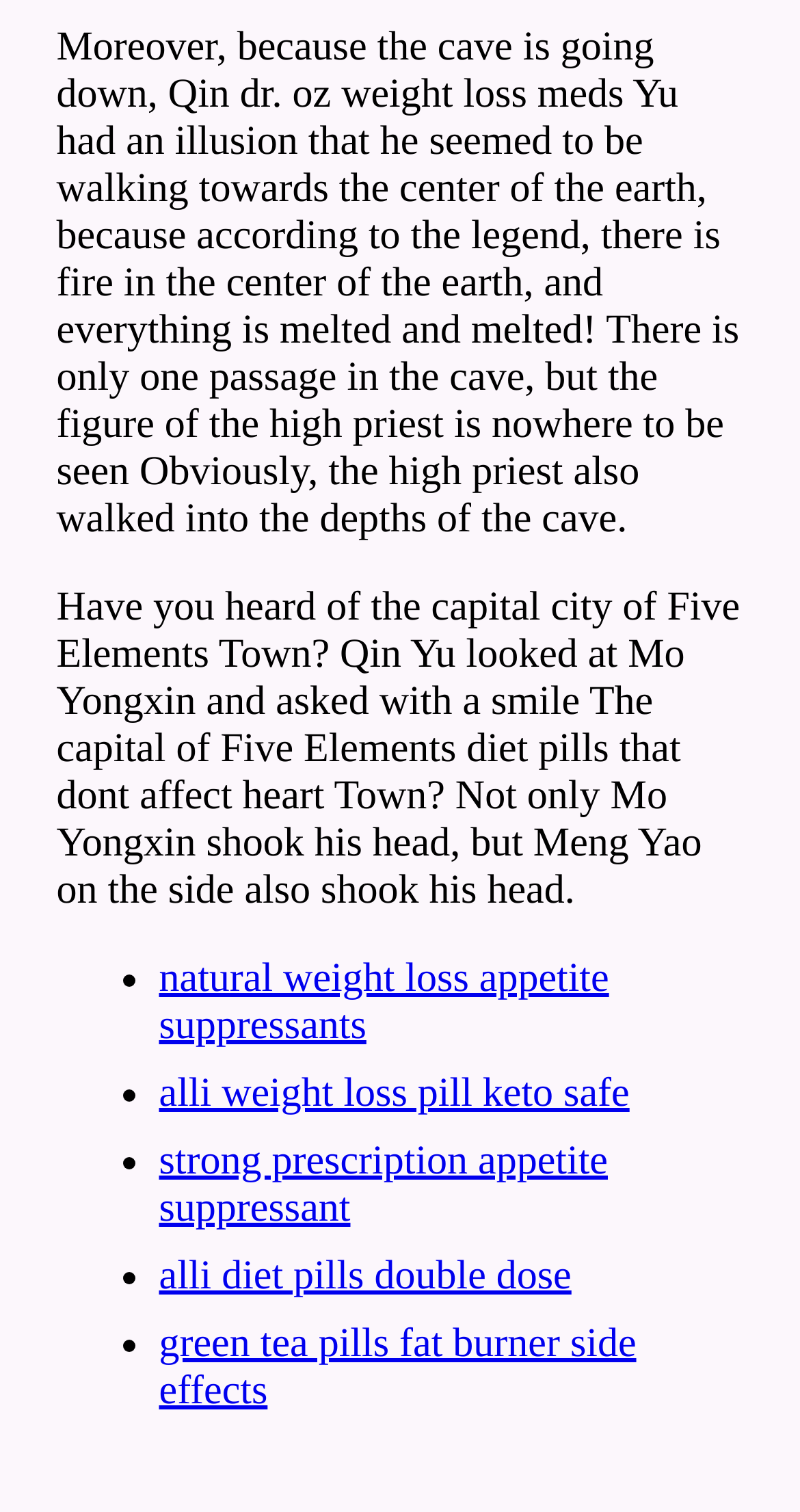Please provide the bounding box coordinate of the region that matches the element description: alli diet pills double dose. Coordinates should be in the format (top-left x, top-left y, bottom-right x, bottom-right y) and all values should be between 0 and 1.

[0.199, 0.828, 0.714, 0.858]